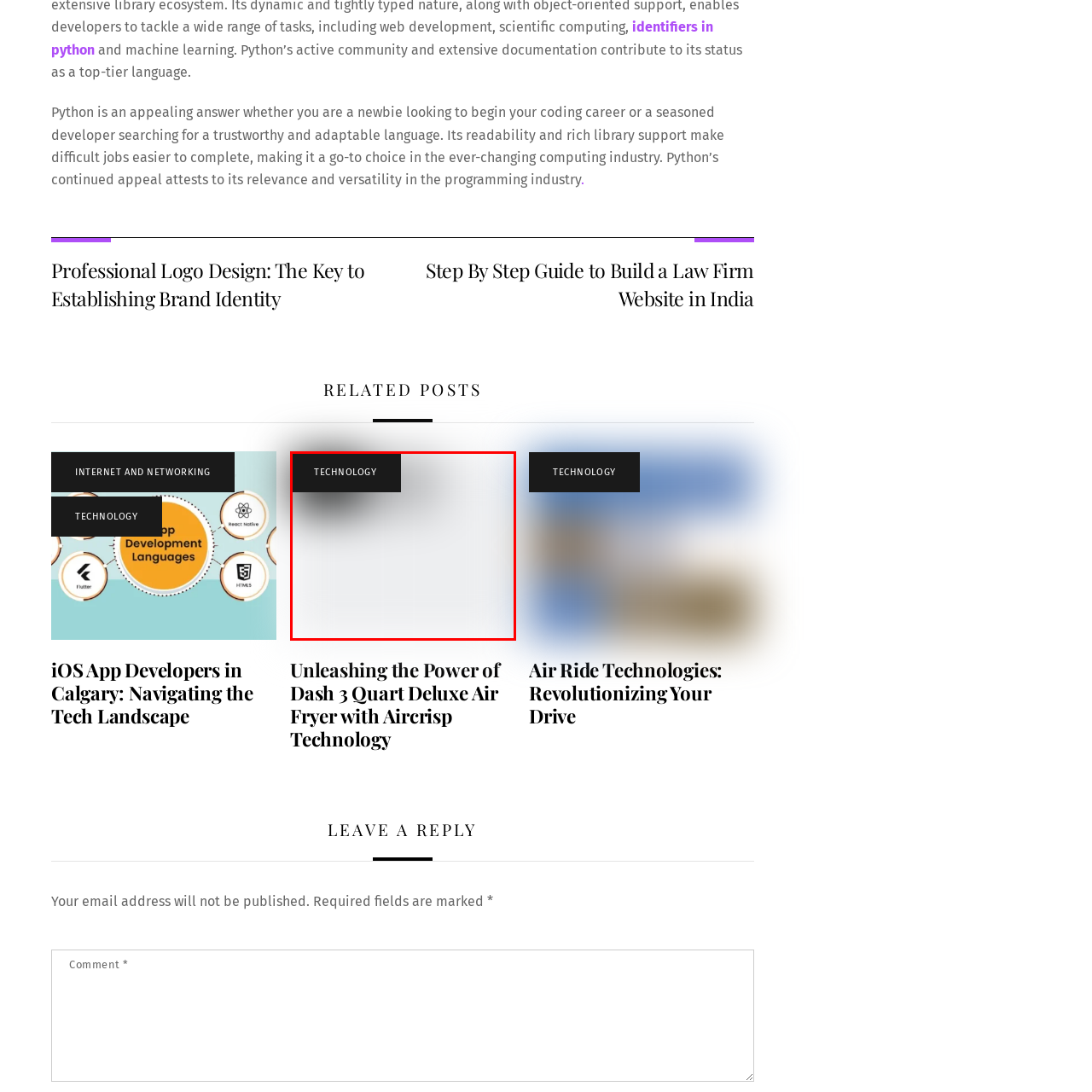Offer an in-depth caption for the image content enclosed by the red border.

The image features a minimalist design focusing on the word "TECHNOLOGY" set against a soft, blurred background. This visual style emphasizes the contemporary and innovative nature of technology. The bold, dark text contrasts sharply with the lighter backdrop, drawing attention to the significance of the term. This image likely serves as a header or thematic banner for content related to technological advancements, trends, or discussions, inviting viewers to explore the subject further.